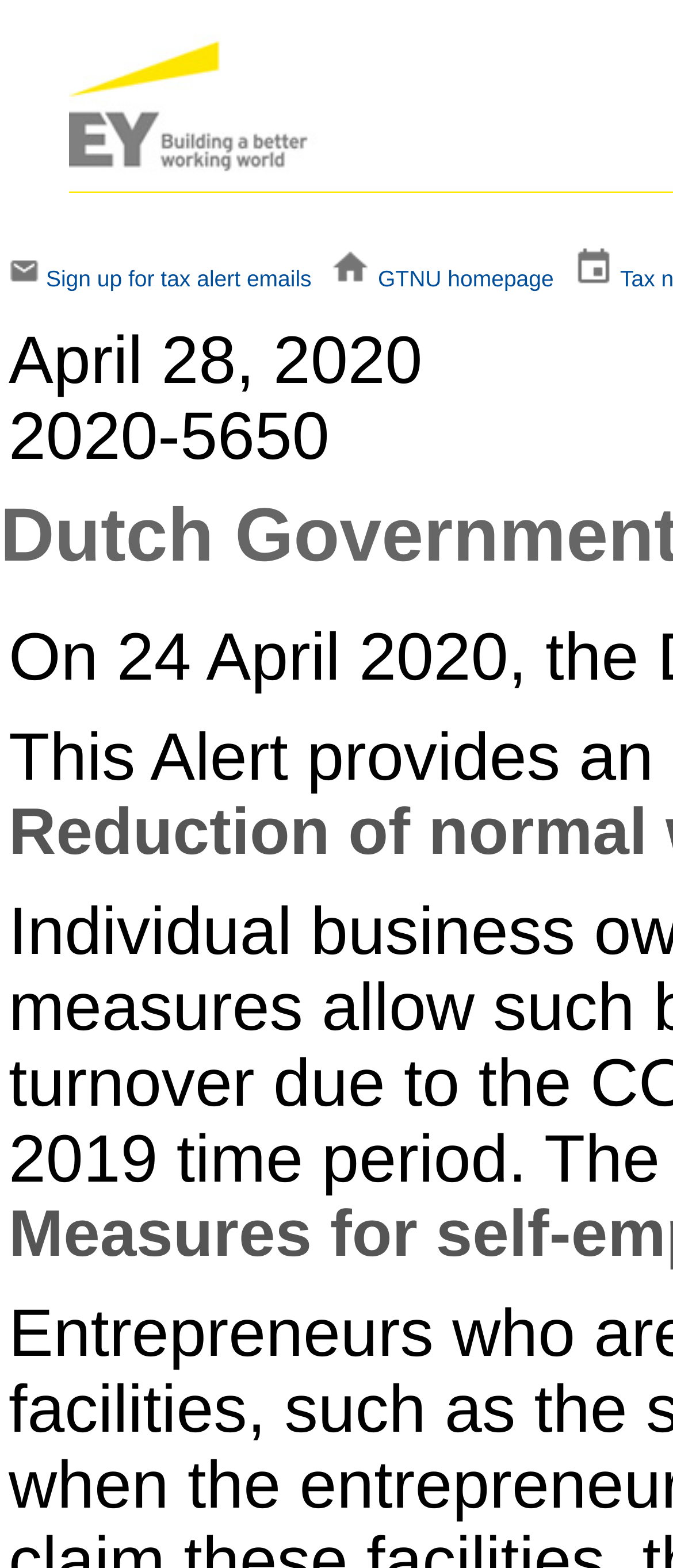Write an elaborate caption that captures the essence of the webpage.

The webpage appears to be a news article or a government announcement page. At the top, there is a title "Dutch Government announces new tax measures in response to COVID-19". Below the title, there are four links aligned horizontally, each accompanied by a small image. The first link is empty, but it has an image. The second link is "Sign up for tax alert emails", followed by a non-breaking space character. The third link is also empty, but it has an image. The fourth link is "GTNU homepage", followed by another non-breaking space character. The last link is empty again, with an image. These links and images are positioned near the top of the page, taking up about one-fifth of the vertical space.